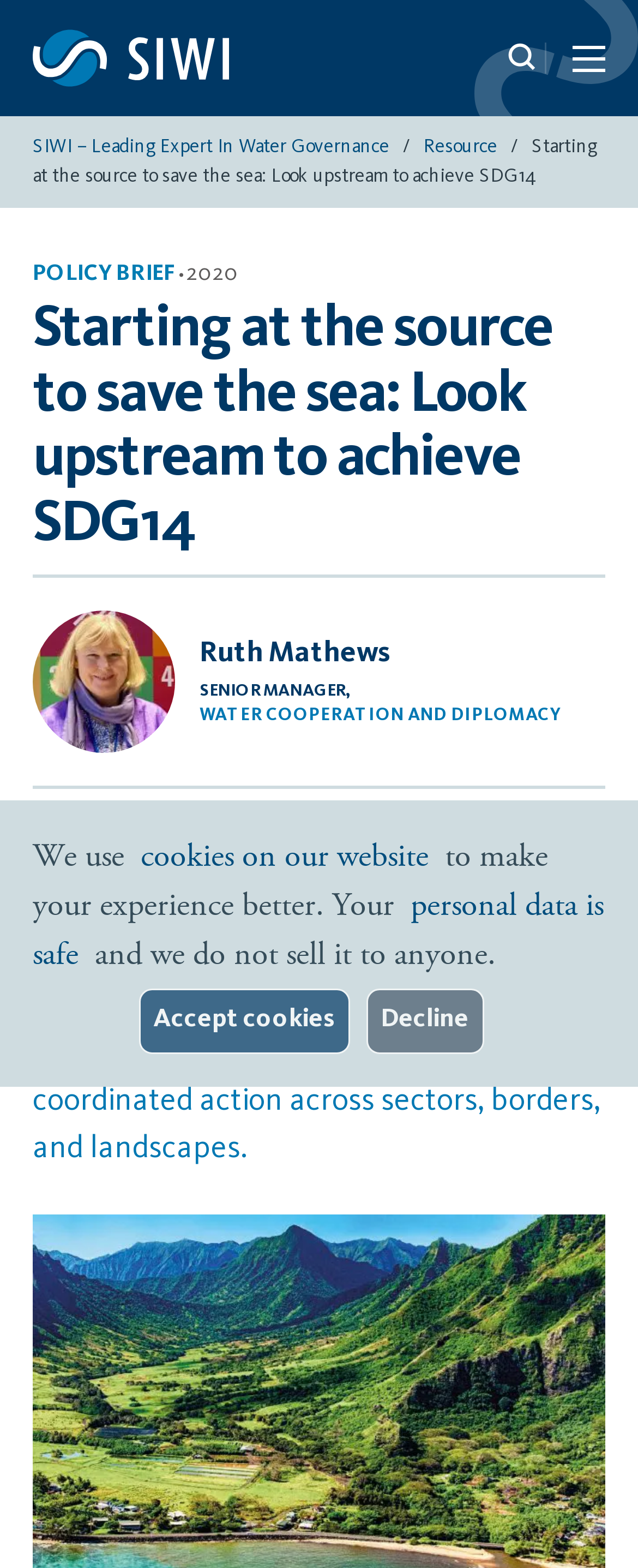Please provide the bounding box coordinates for the element that needs to be clicked to perform the following instruction: "Go to the resource page". The coordinates should be given as four float numbers between 0 and 1, i.e., [left, top, right, bottom].

[0.664, 0.088, 0.779, 0.1]